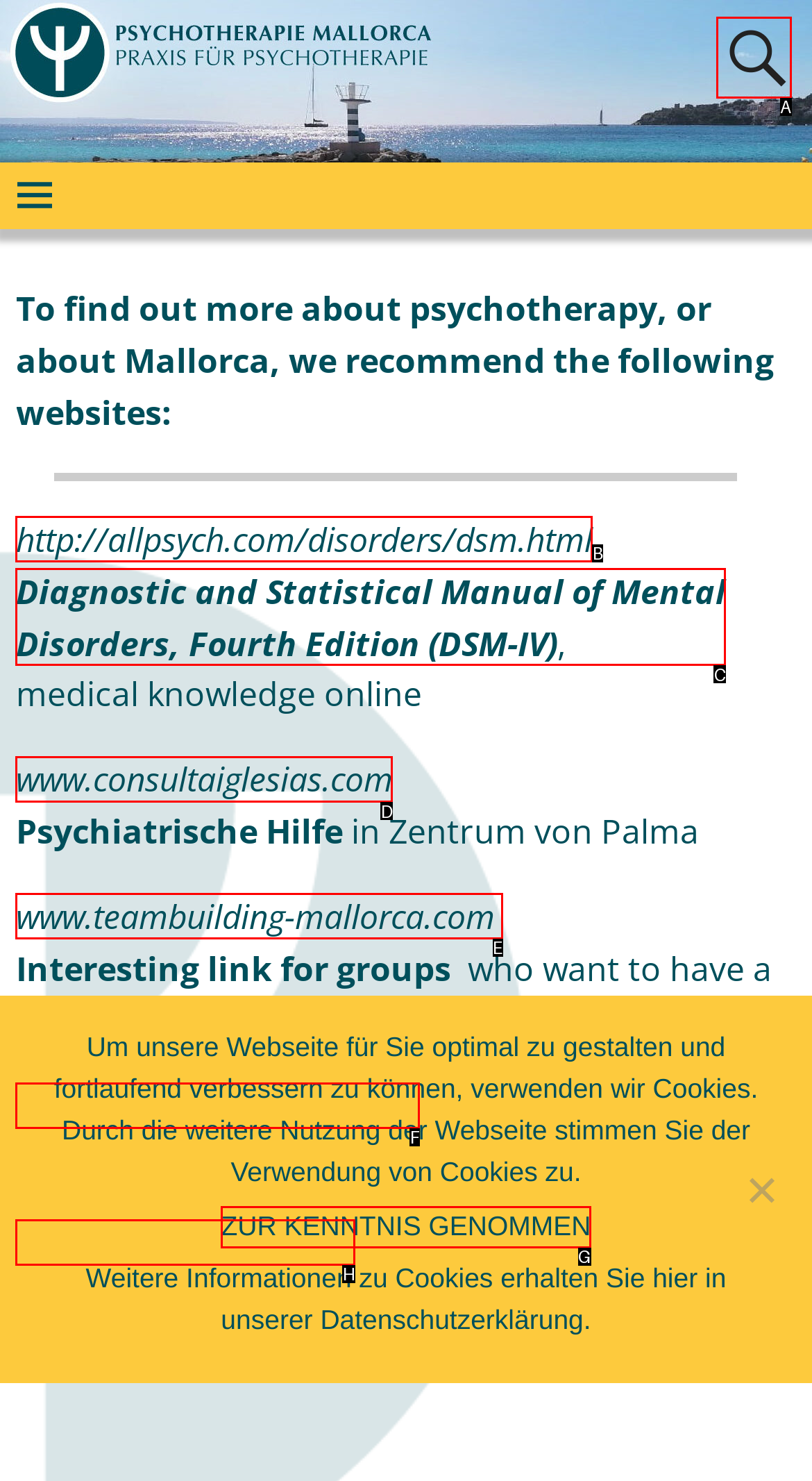Choose the correct UI element to click for this task: visit www.teambuilding-mallorca.com Answer using the letter from the given choices.

E